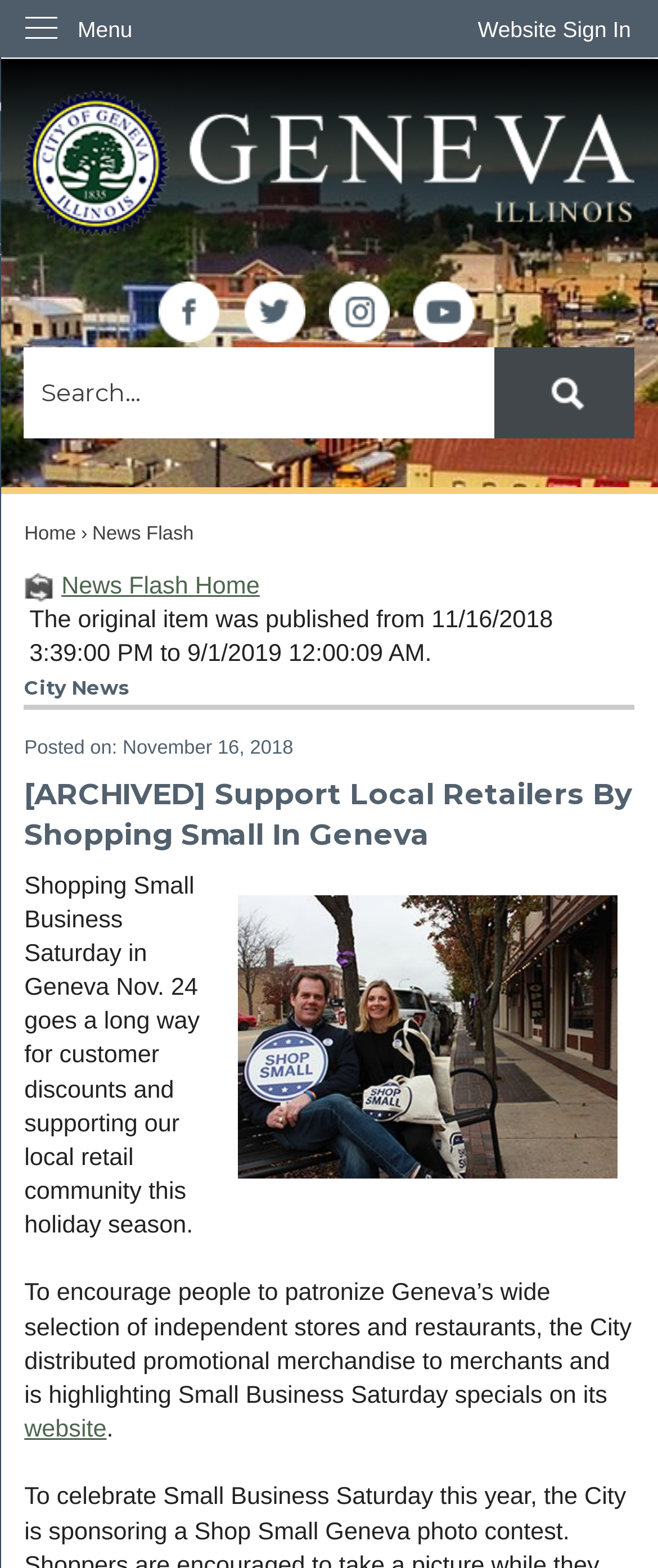Can you show the bounding box coordinates of the region to click on to complete the task described in the instruction: "Follow COS on WeChat"?

None